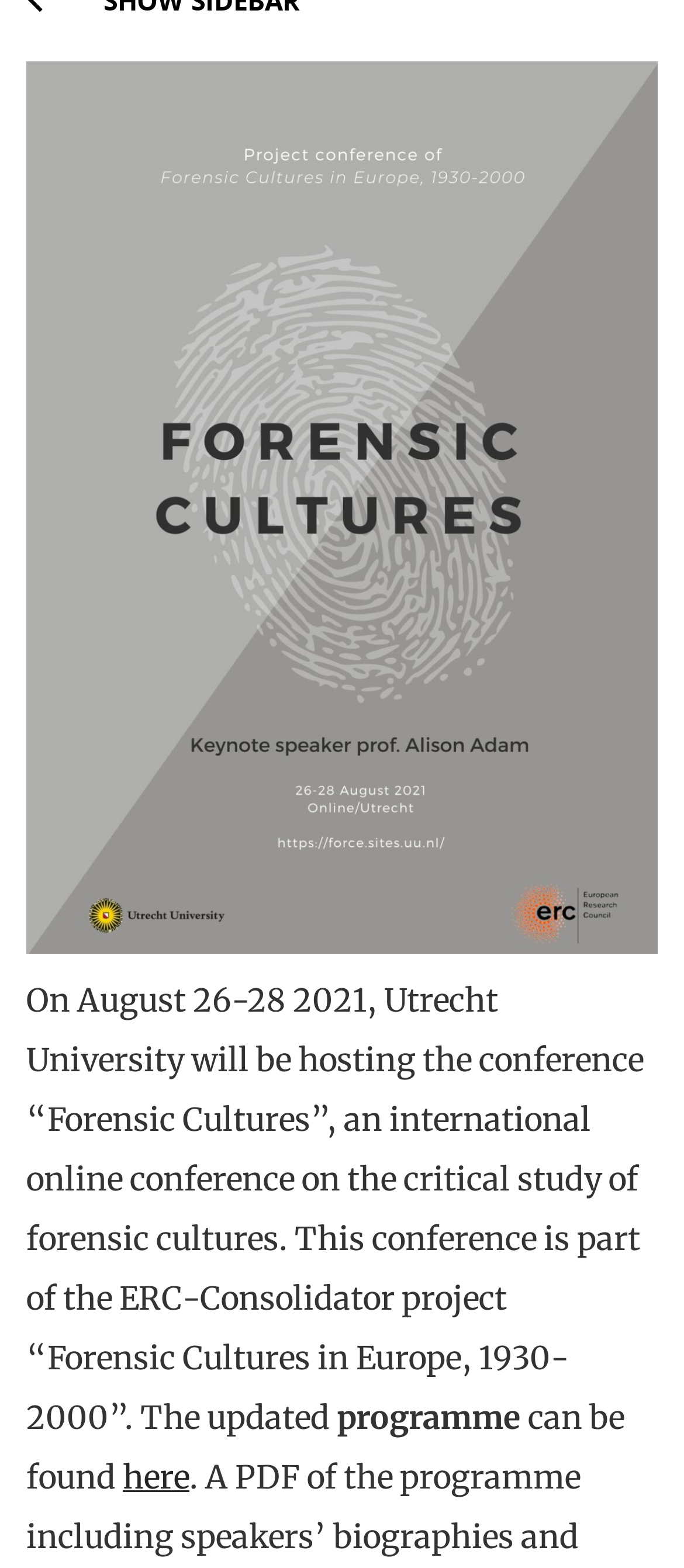Given the element description, predict the bounding box coordinates in the format (top-left x, top-left y, bottom-right x, bottom-right y). Make sure all values are between 0 and 1. Here is the element description: here

[0.179, 0.929, 0.277, 0.955]